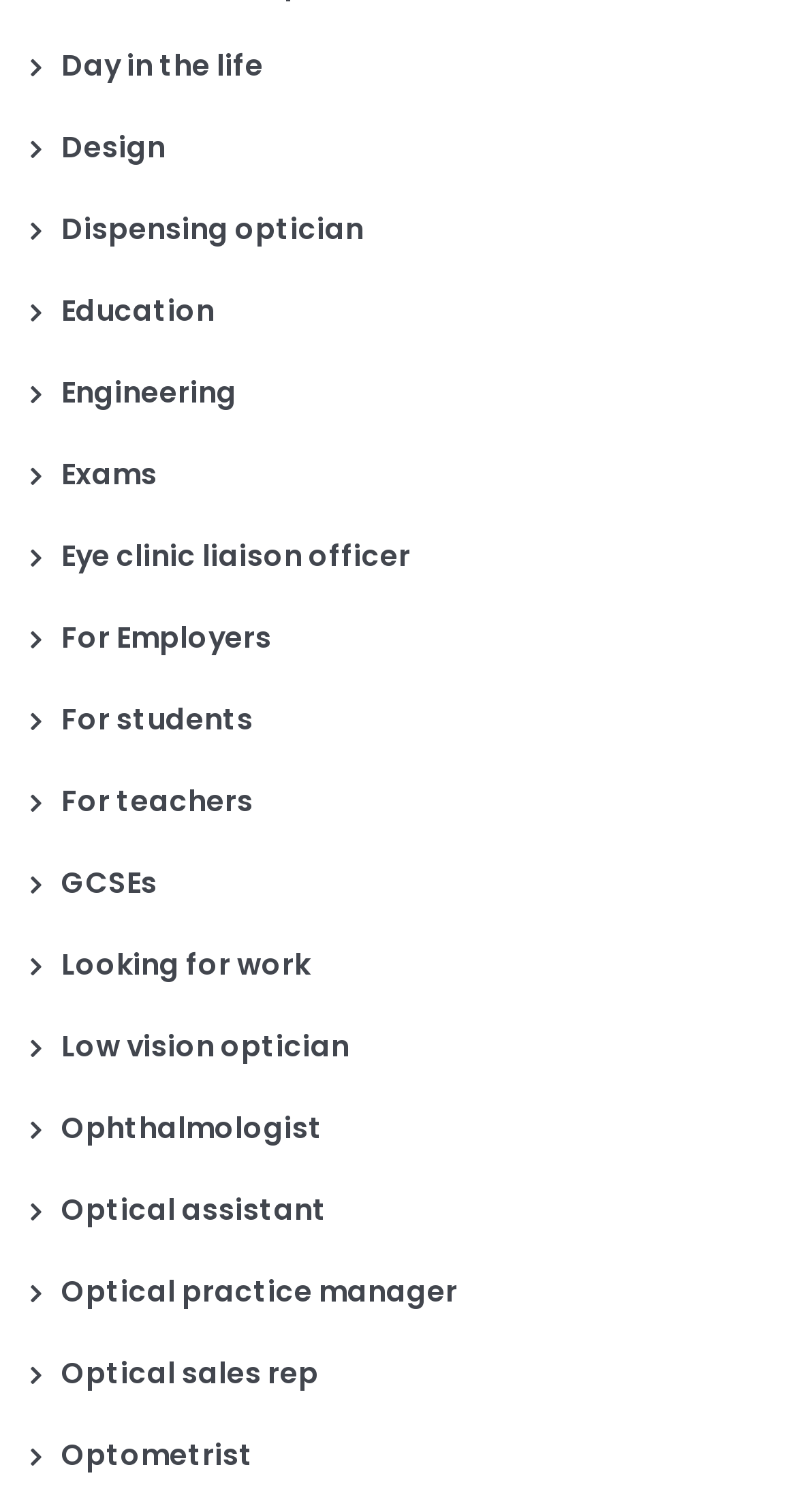Answer the question in one word or a short phrase:
Are there any links related to education?

Yes